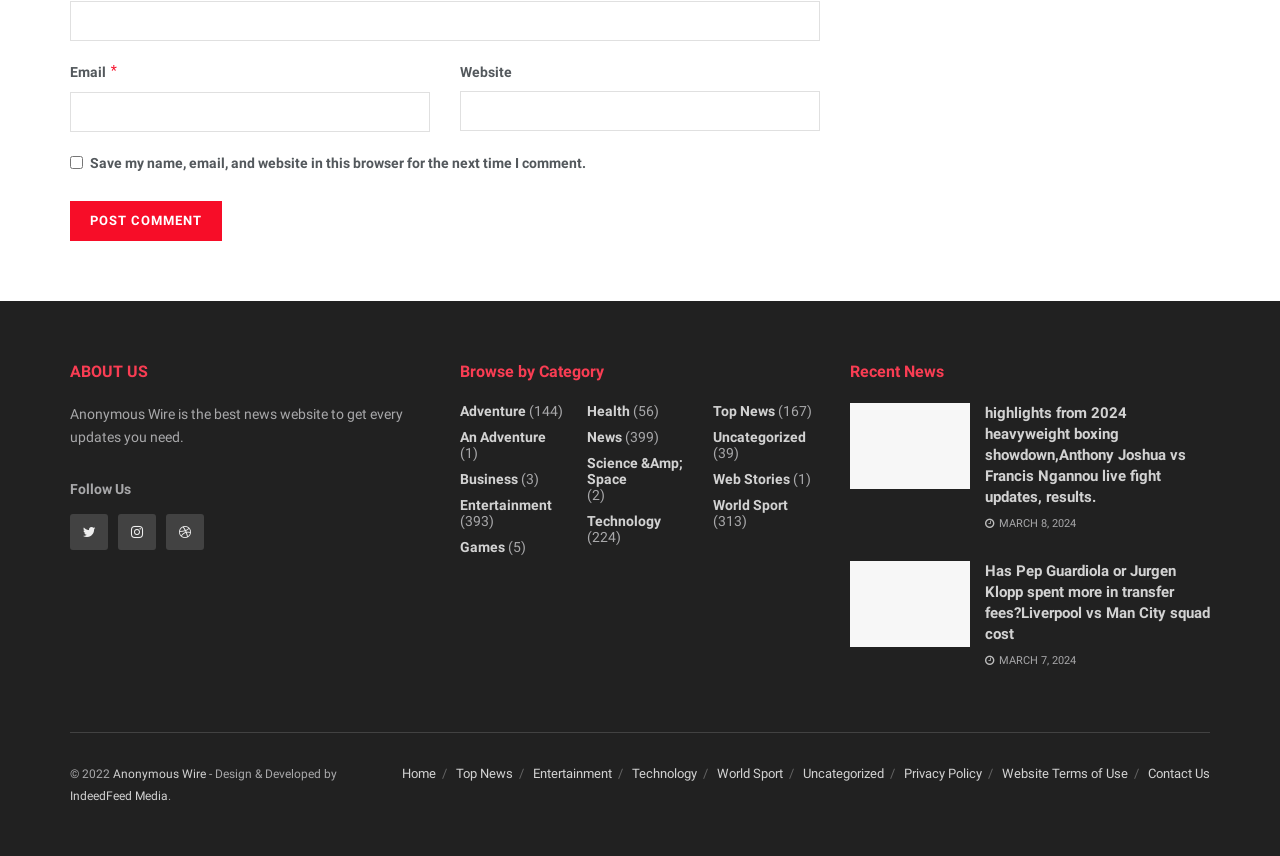Refer to the element description name="submit" value="Post Comment" and identify the corresponding bounding box in the screenshot. Format the coordinates as (top-left x, top-left y, bottom-right x, bottom-right y) with values in the range of 0 to 1.

[0.055, 0.23, 0.173, 0.277]